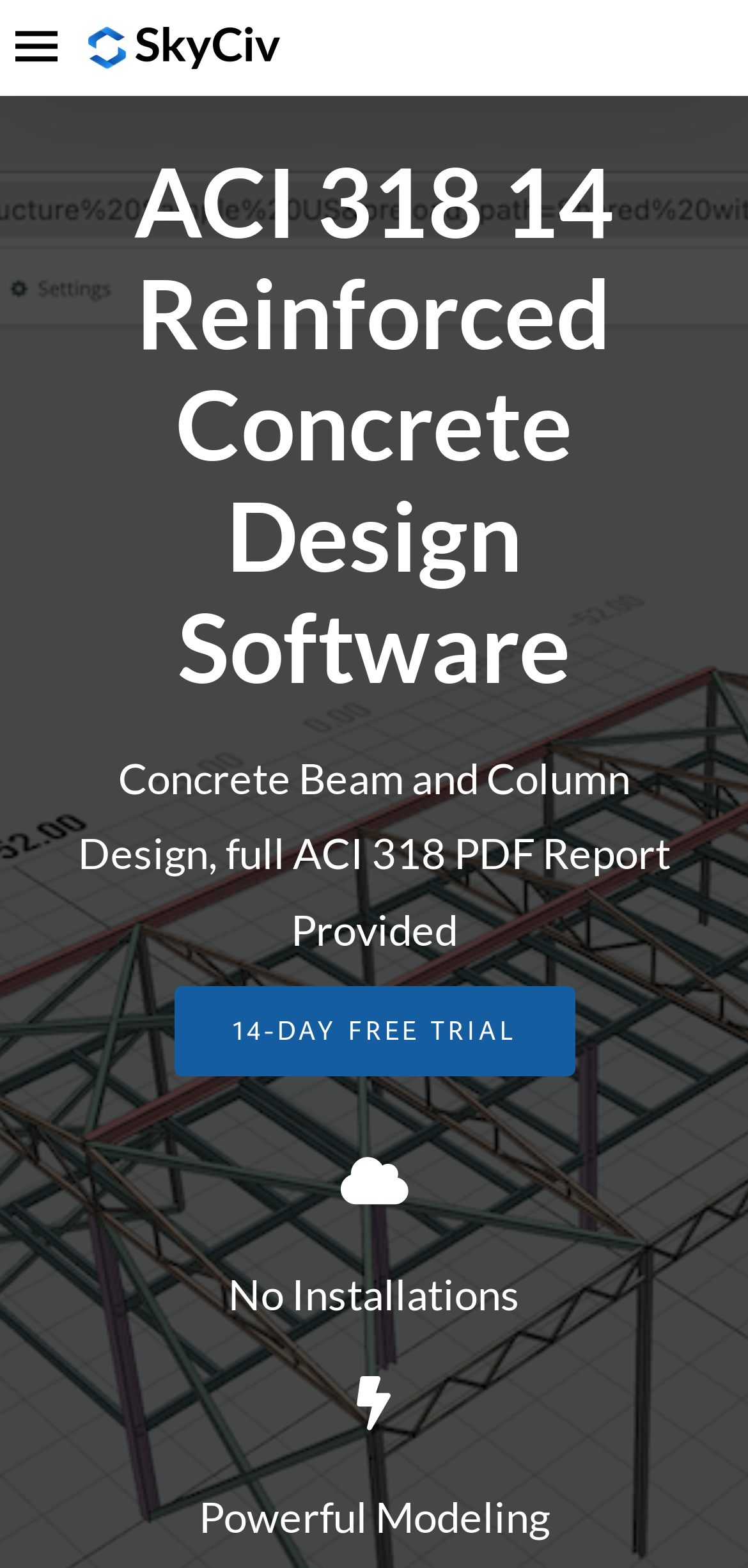What is the benefit of this software?
Look at the image and construct a detailed response to the question.

The webpage highlights that the software does not require any installations, making it easily accessible and convenient to use. This is mentioned in the text 'No Installations' on the webpage.